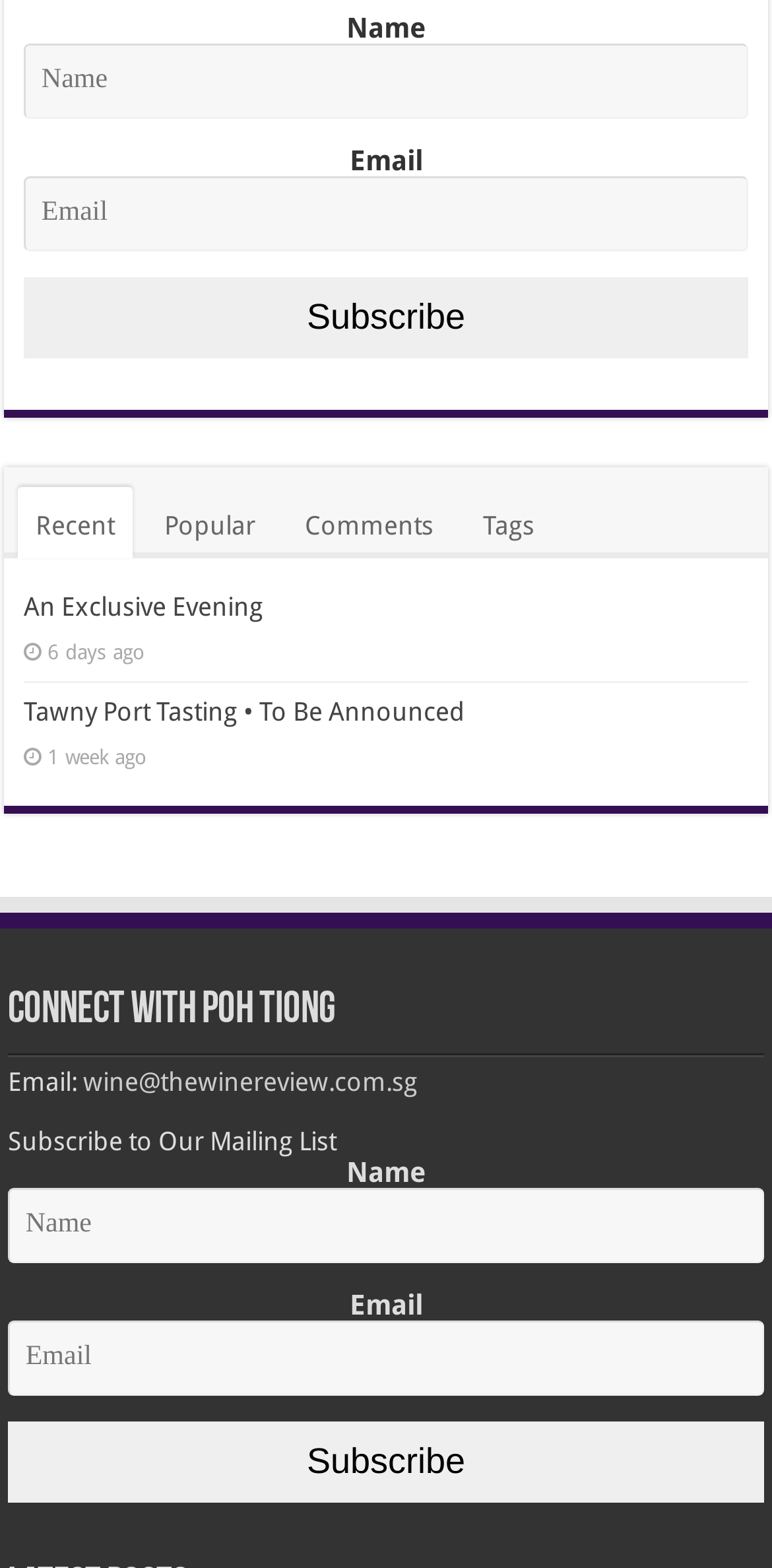Please specify the coordinates of the bounding box for the element that should be clicked to carry out this instruction: "Contact Poh Tiong via email". The coordinates must be four float numbers between 0 and 1, formatted as [left, top, right, bottom].

[0.107, 0.68, 0.541, 0.699]